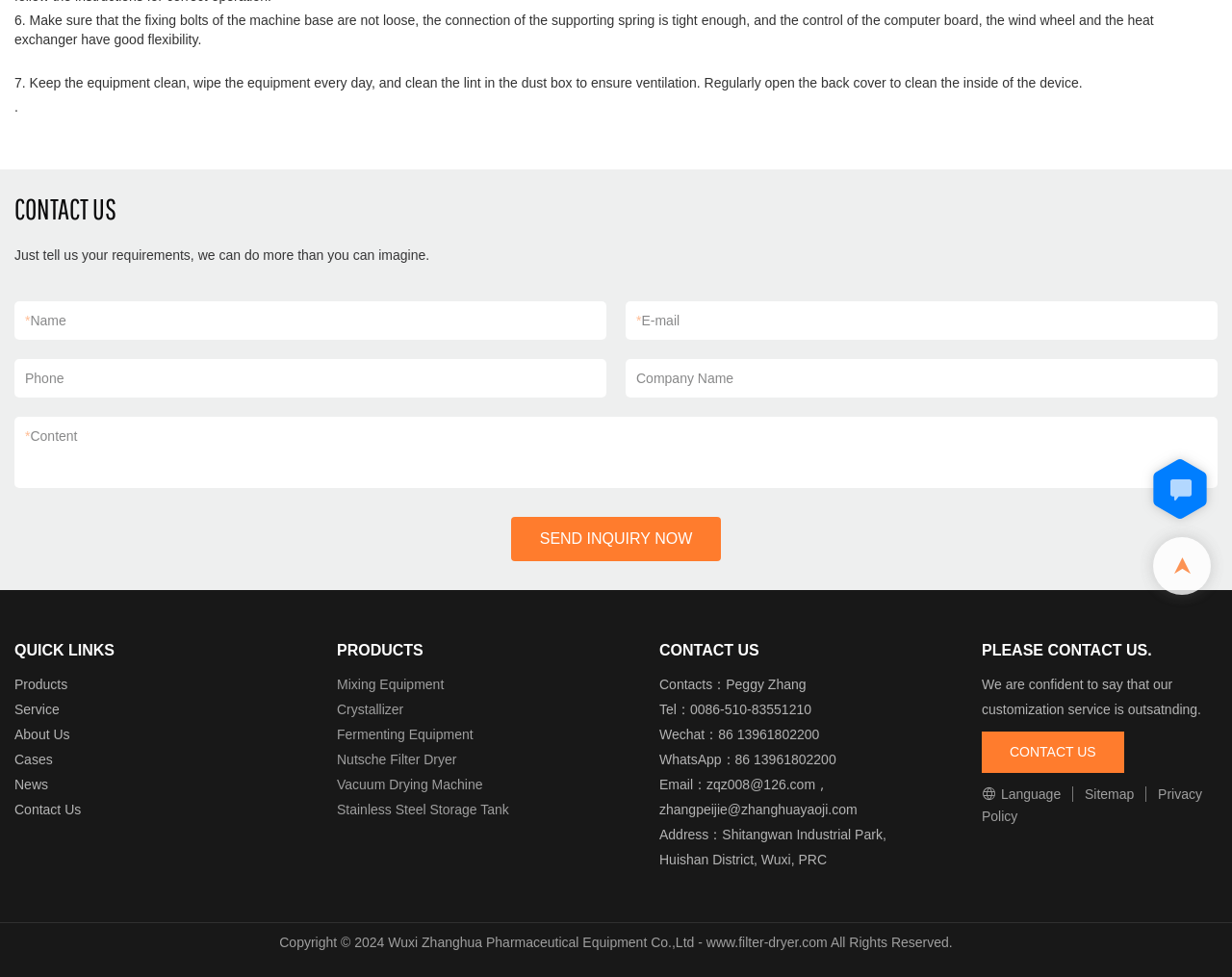Please locate the UI element described by "Places for Play Photo Exhibition" and provide its bounding box coordinates.

None